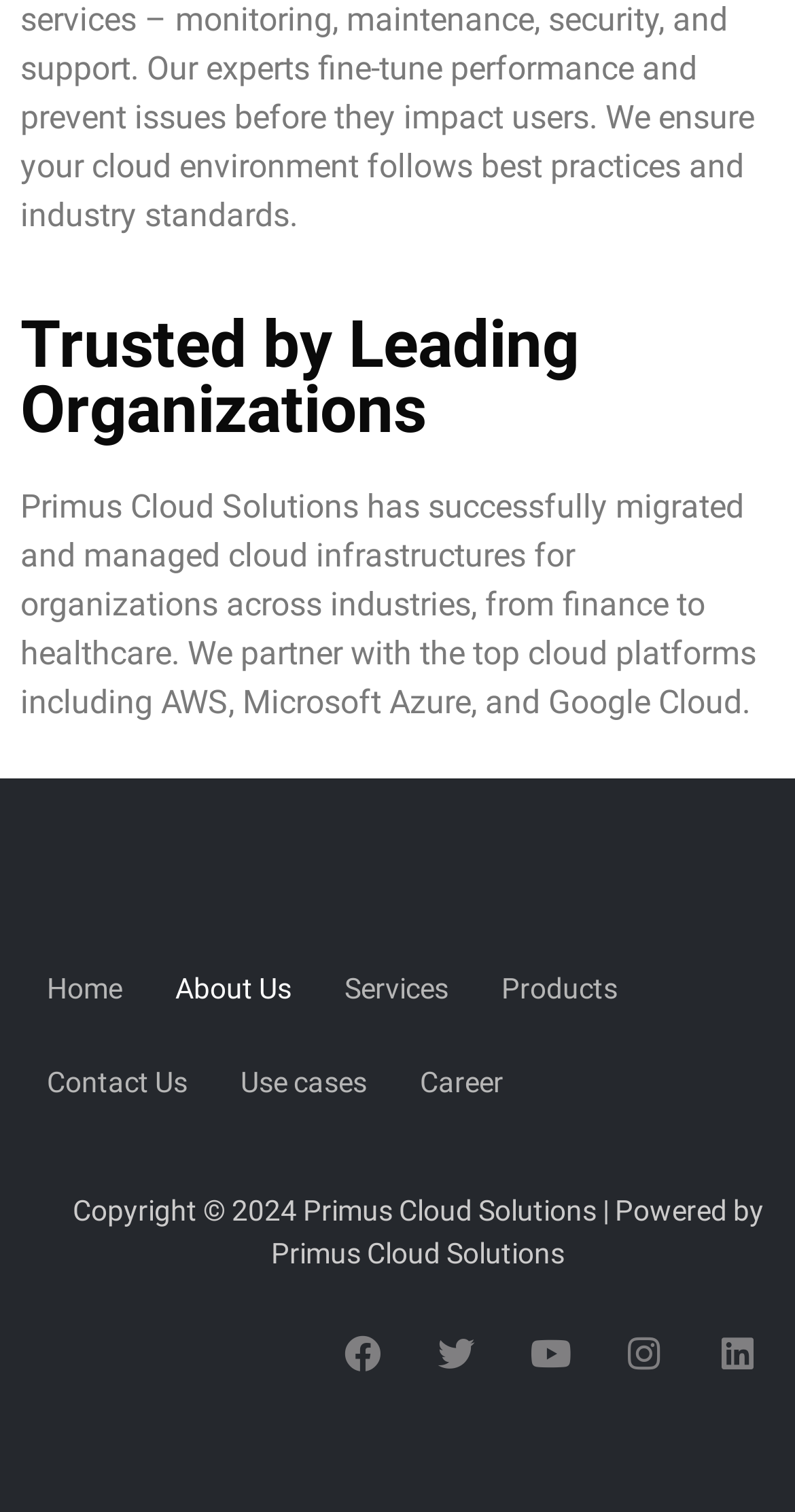Please find the bounding box for the UI element described by: "Career".

[0.495, 0.685, 0.667, 0.747]